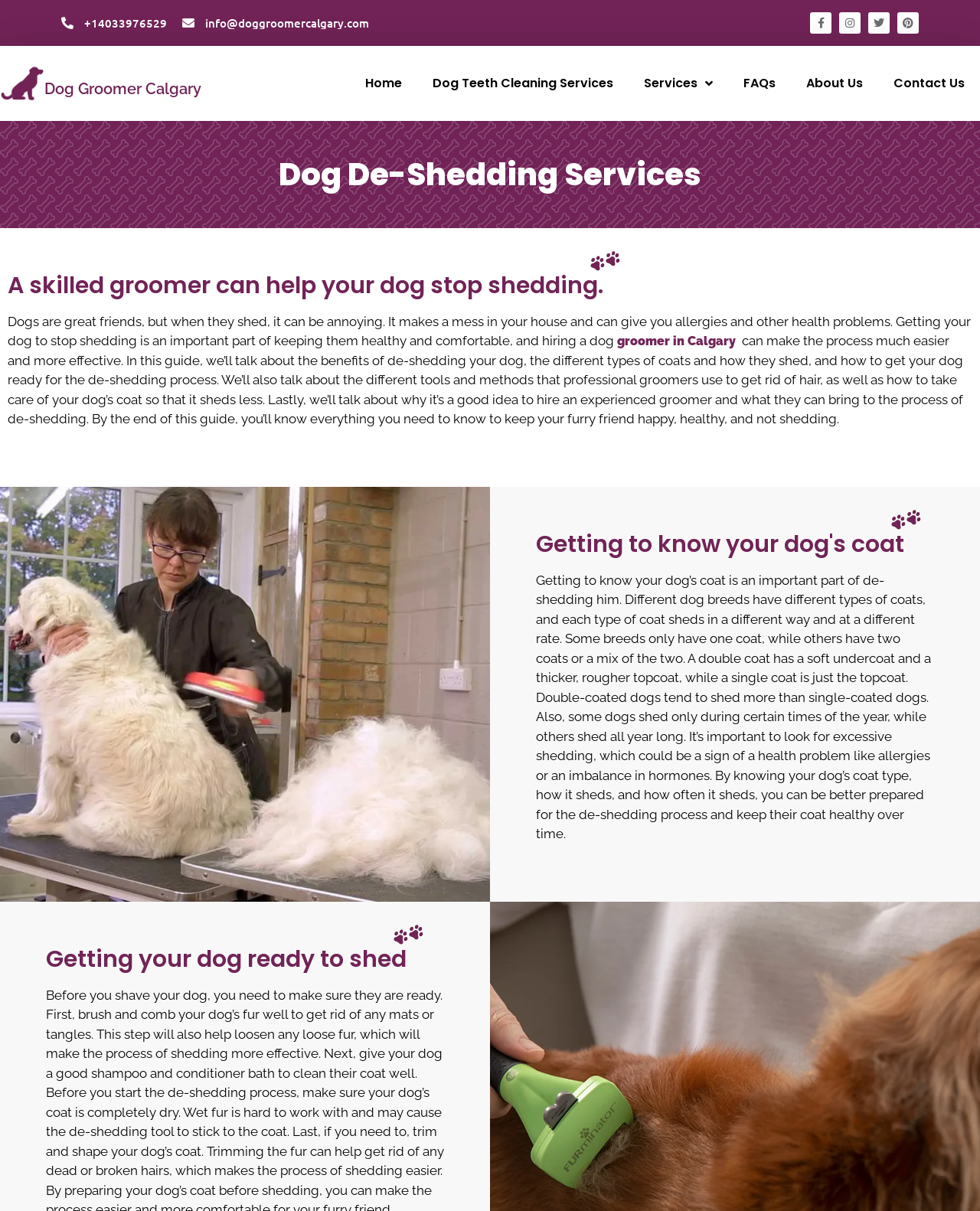What is the purpose of hiring a dog groomer according to the webpage?
Please craft a detailed and exhaustive response to the question.

I read the text on the webpage and found a sentence that mentions the purpose of hiring a dog groomer. According to the webpage, a skilled groomer can help your dog stop shedding, which is an important part of keeping them healthy and comfortable.